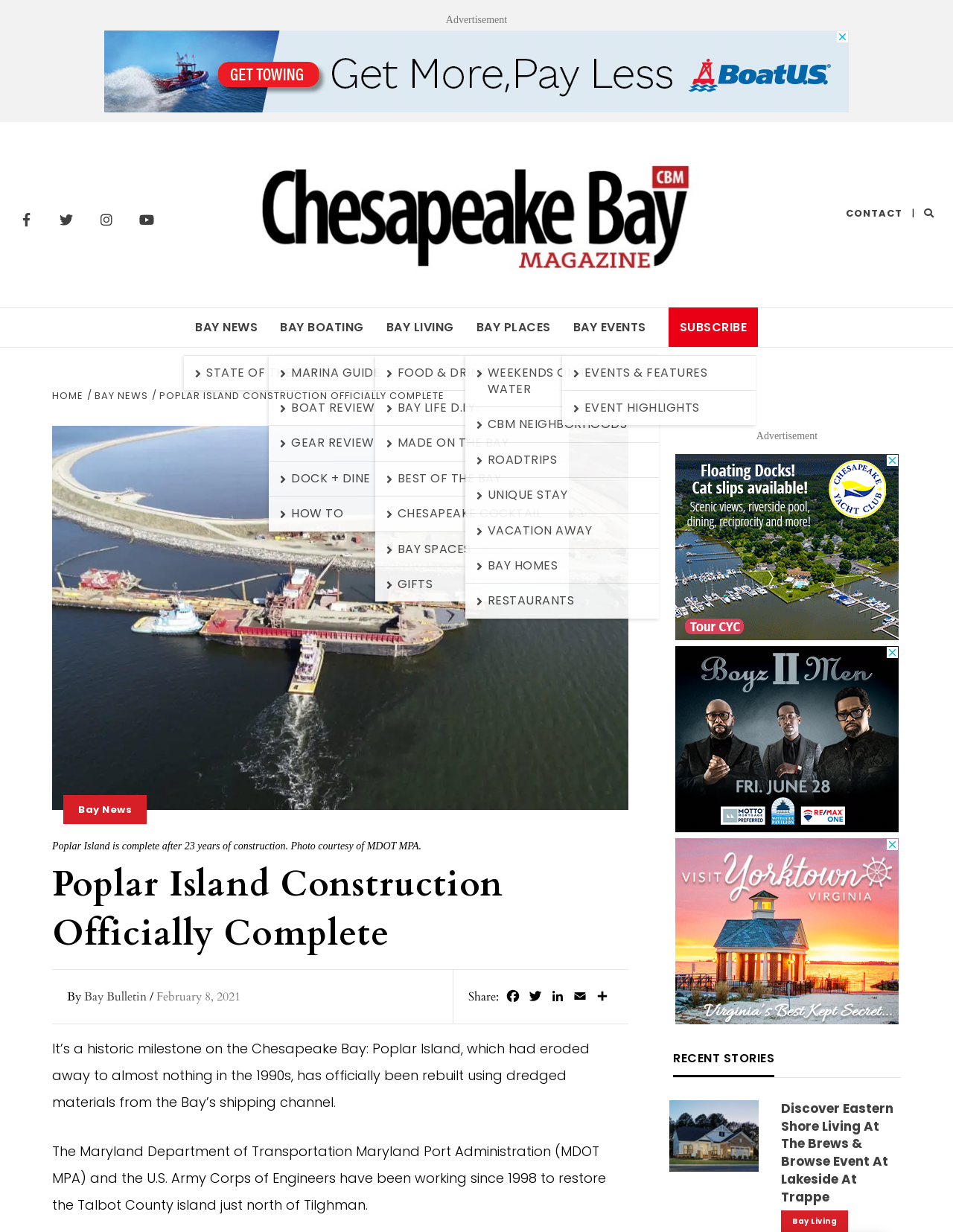Locate the bounding box coordinates of the clickable part needed for the task: "Share the article on Twitter".

[0.55, 0.802, 0.573, 0.819]